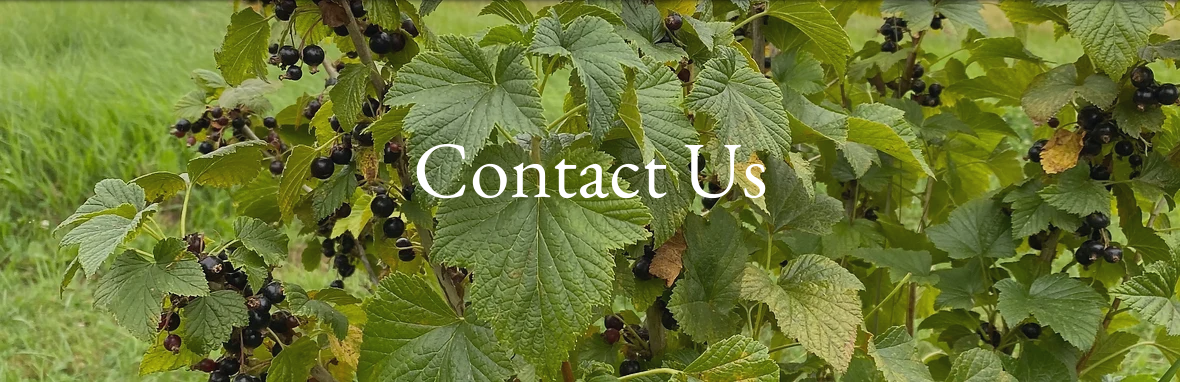Provide a short answer to the following question with just one word or phrase: What is the font color of the phrase 'Contact Us'?

White